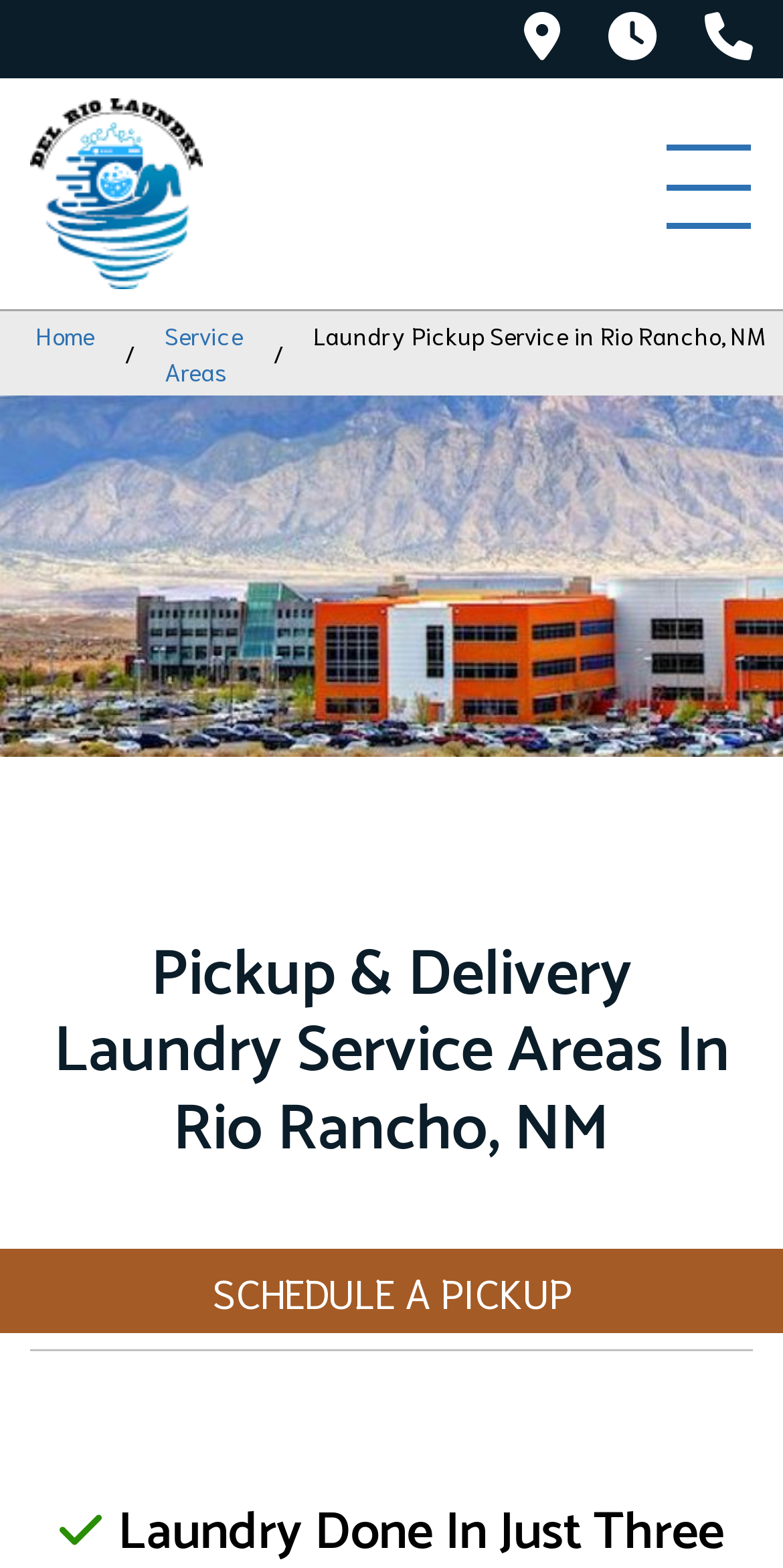Identify the bounding box coordinates of the section to be clicked to complete the task described by the following instruction: "Schedule a pickup". The coordinates should be four float numbers between 0 and 1, formatted as [left, top, right, bottom].

[0.0, 0.796, 1.0, 0.85]